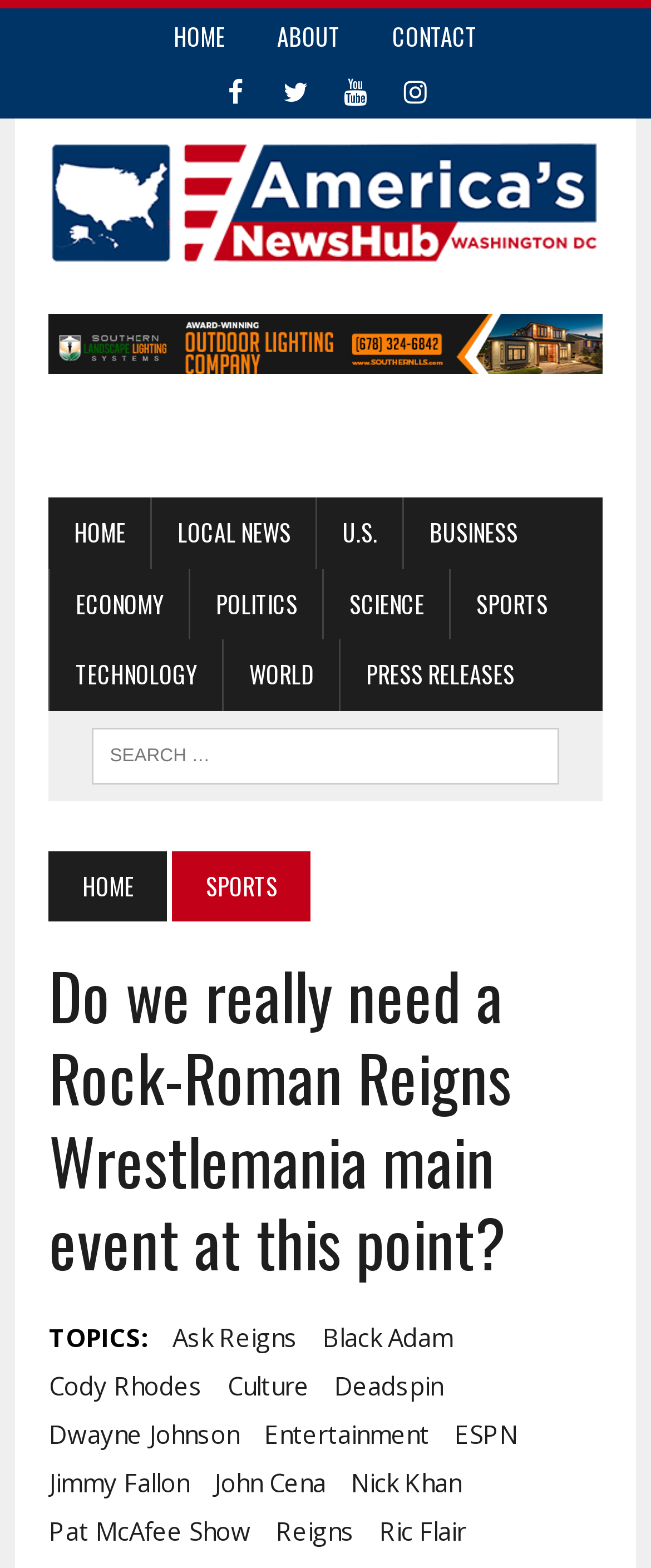Locate the bounding box coordinates of the area that needs to be clicked to fulfill the following instruction: "Visit the SPORTS section". The coordinates should be in the format of four float numbers between 0 and 1, namely [left, top, right, bottom].

[0.693, 0.363, 0.88, 0.408]